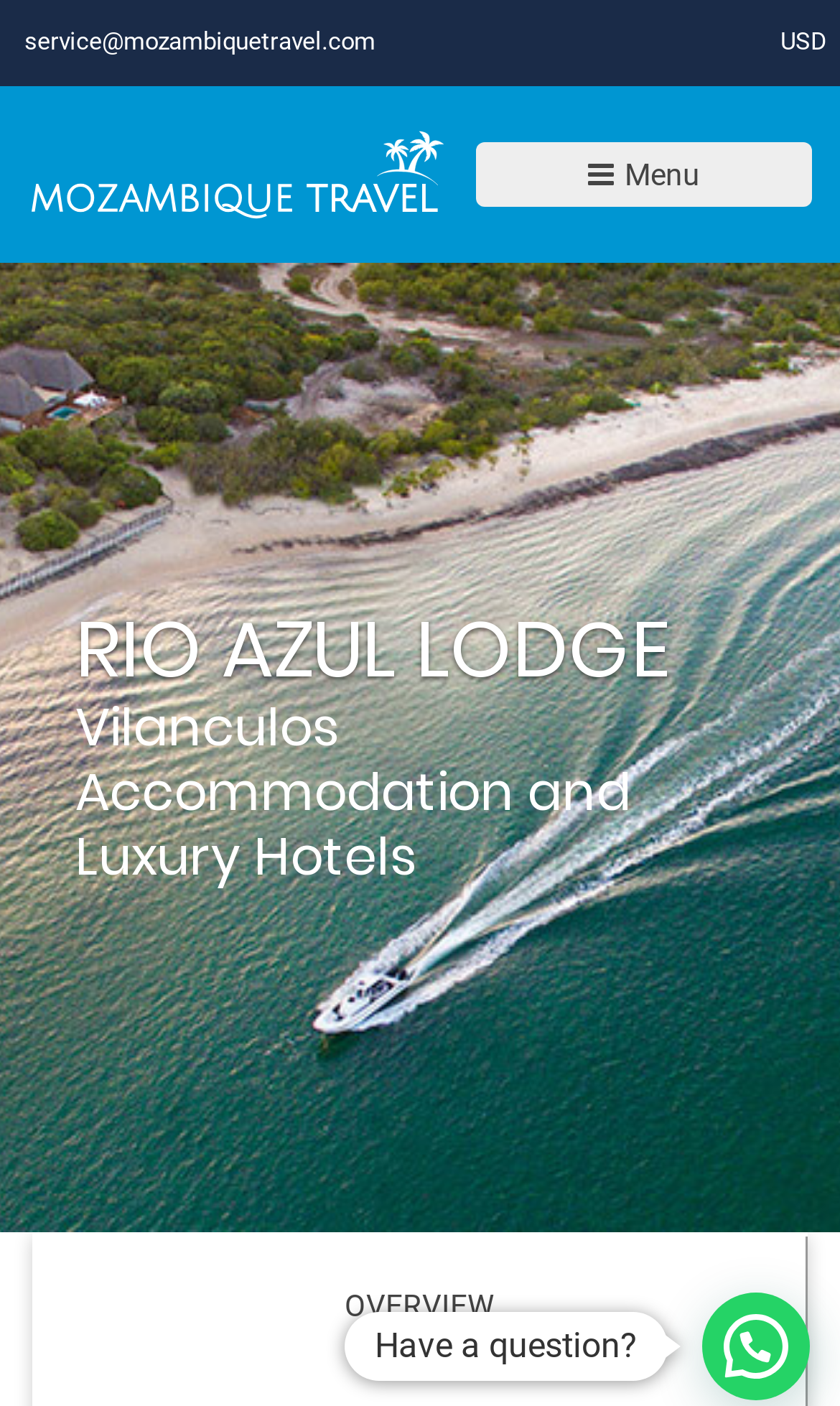Identify the bounding box coordinates for the UI element described as: "alt="Mozambique Travel"".

[0.033, 0.084, 0.533, 0.164]